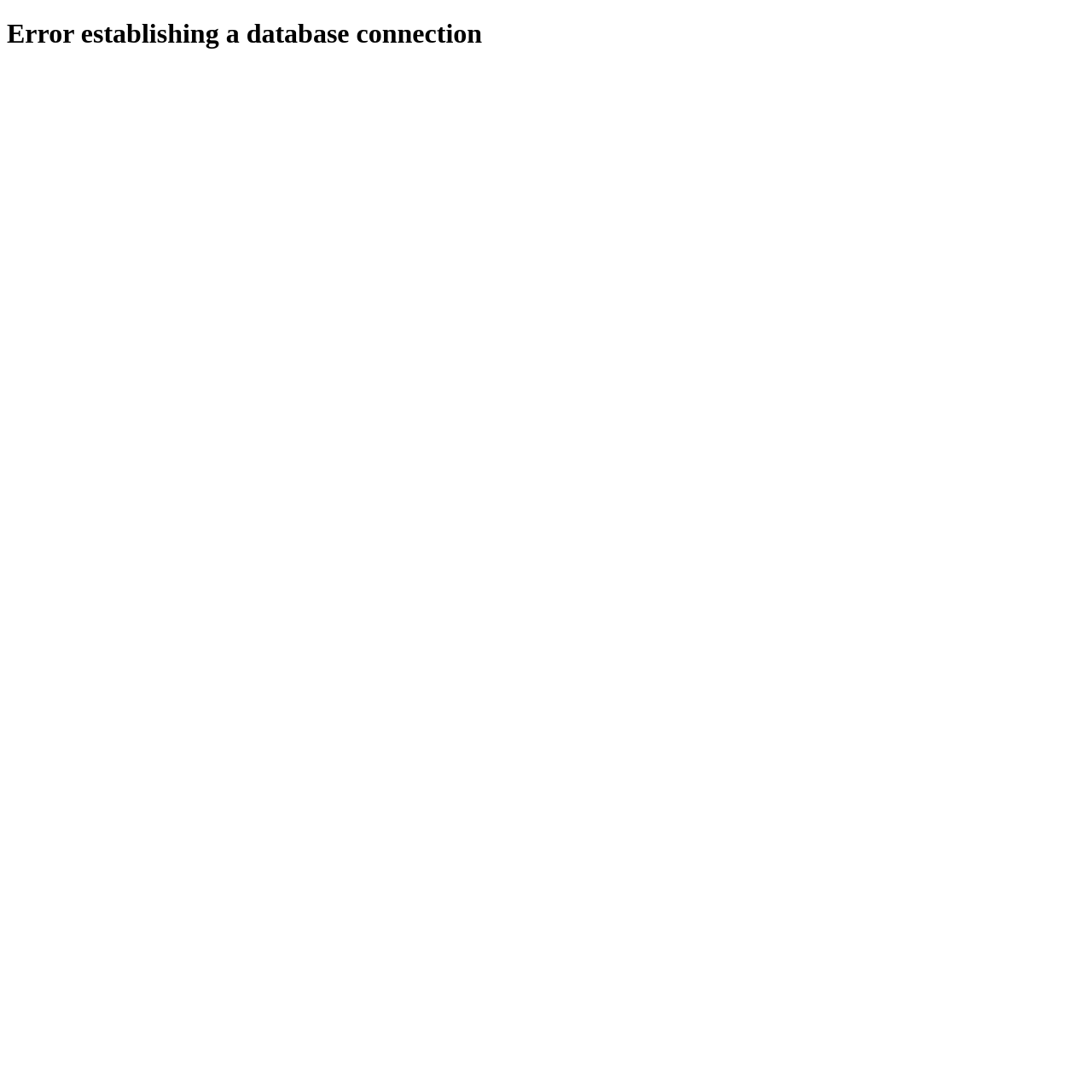What is the primary heading on this webpage?

Error establishing a database connection